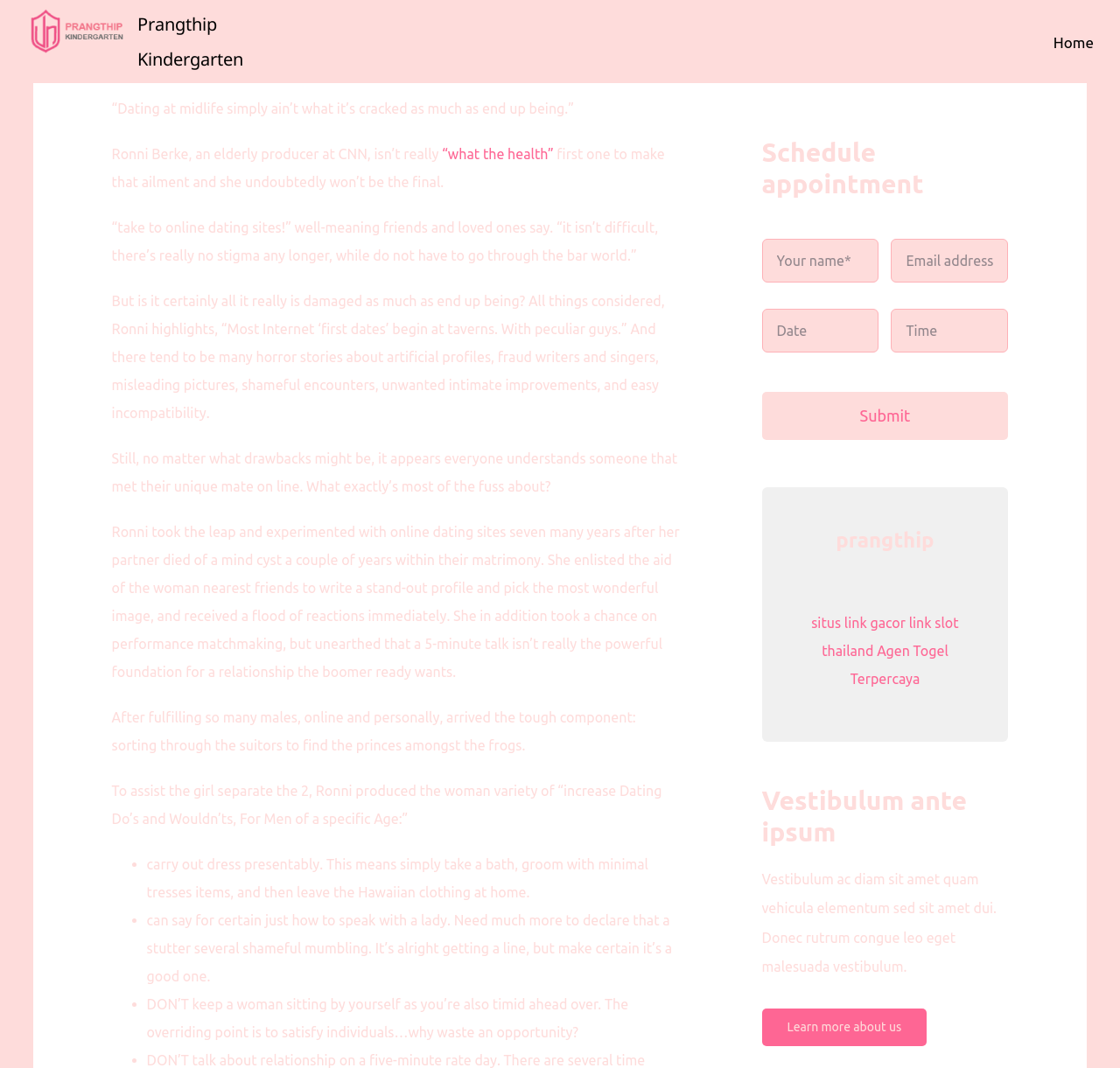Identify the bounding box coordinates of the clickable region required to complete the instruction: "Click the 'Prangthip Kindergarten Logo' link". The coordinates should be given as four float numbers within the range of 0 and 1, i.e., [left, top, right, bottom].

[0.023, 0.005, 0.115, 0.02]